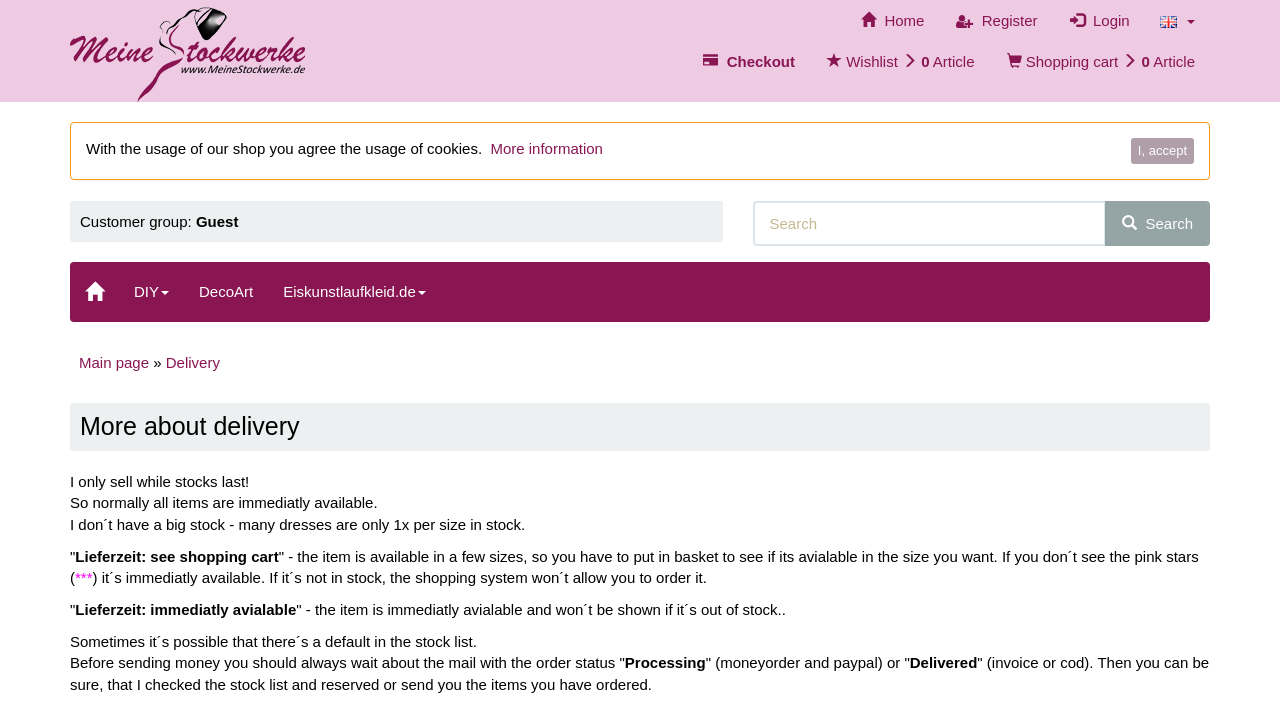Show the bounding box coordinates of the region that should be clicked to follow the instruction: "Switch to English."

[0.894, 0.0, 0.945, 0.058]